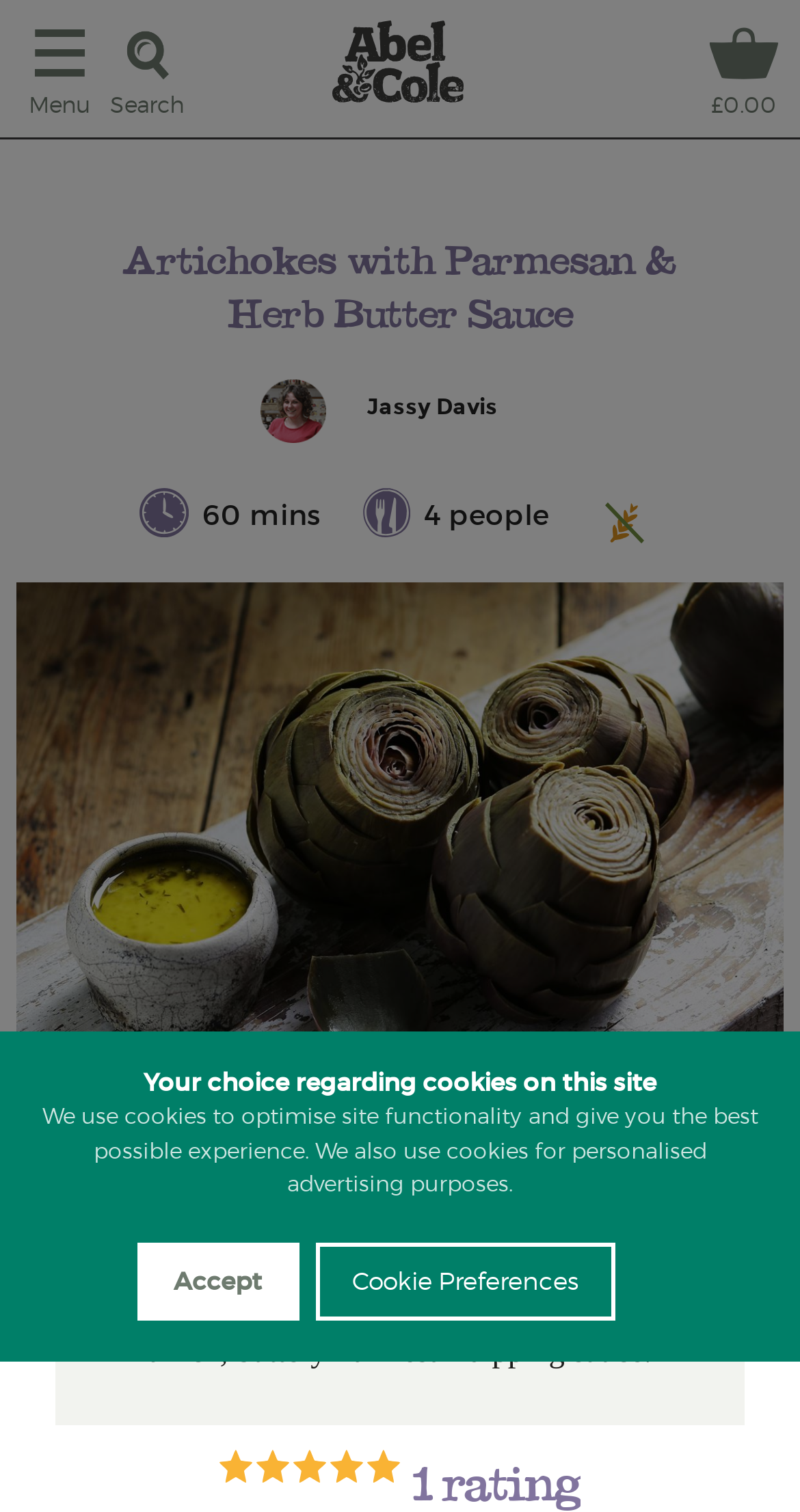How long does it take to cook this dish?
Utilize the image to construct a detailed and well-explained answer.

The cooking time is mentioned in the layout table section, where there is an image with the text 'Cooking time' and a static text with the value '60 mins', indicating that it takes 60 minutes to cook this dish.